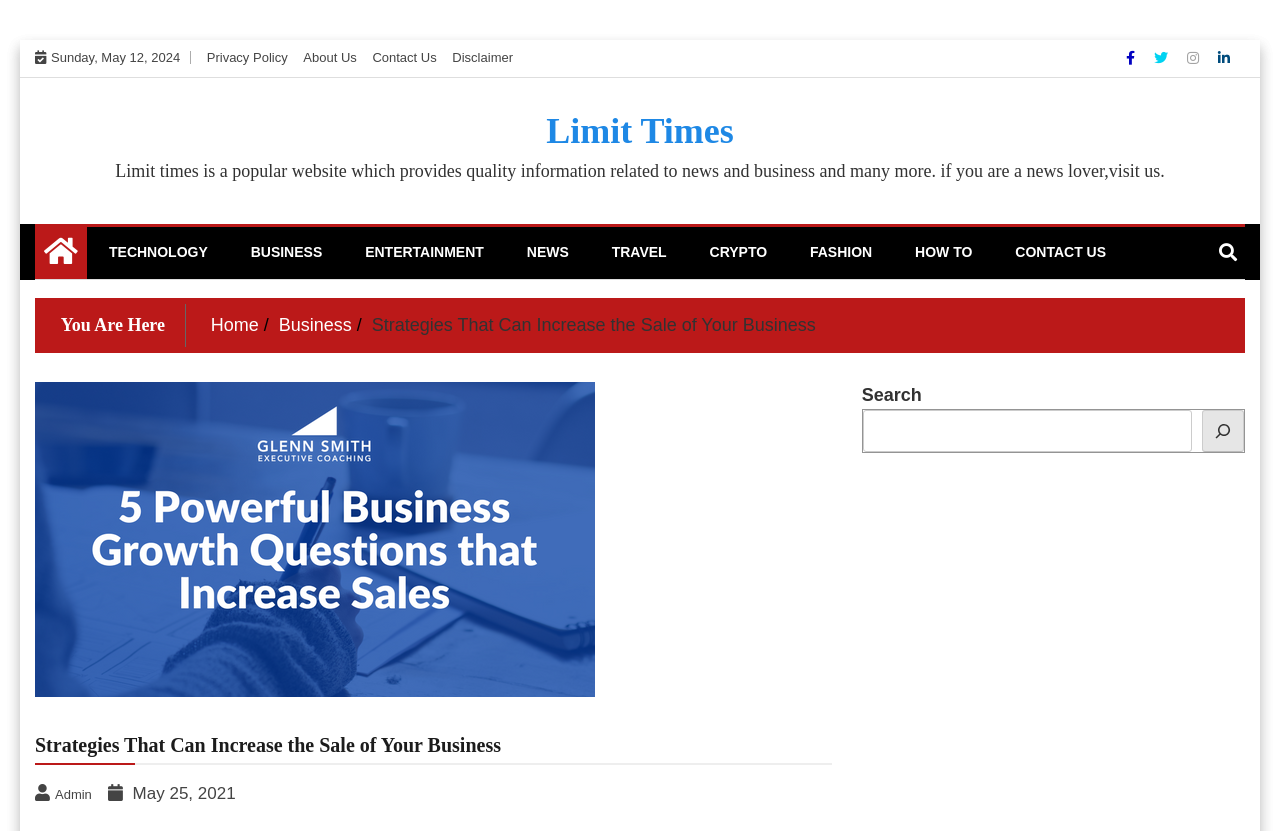What is the name of the website? From the image, respond with a single word or brief phrase.

Limit Times